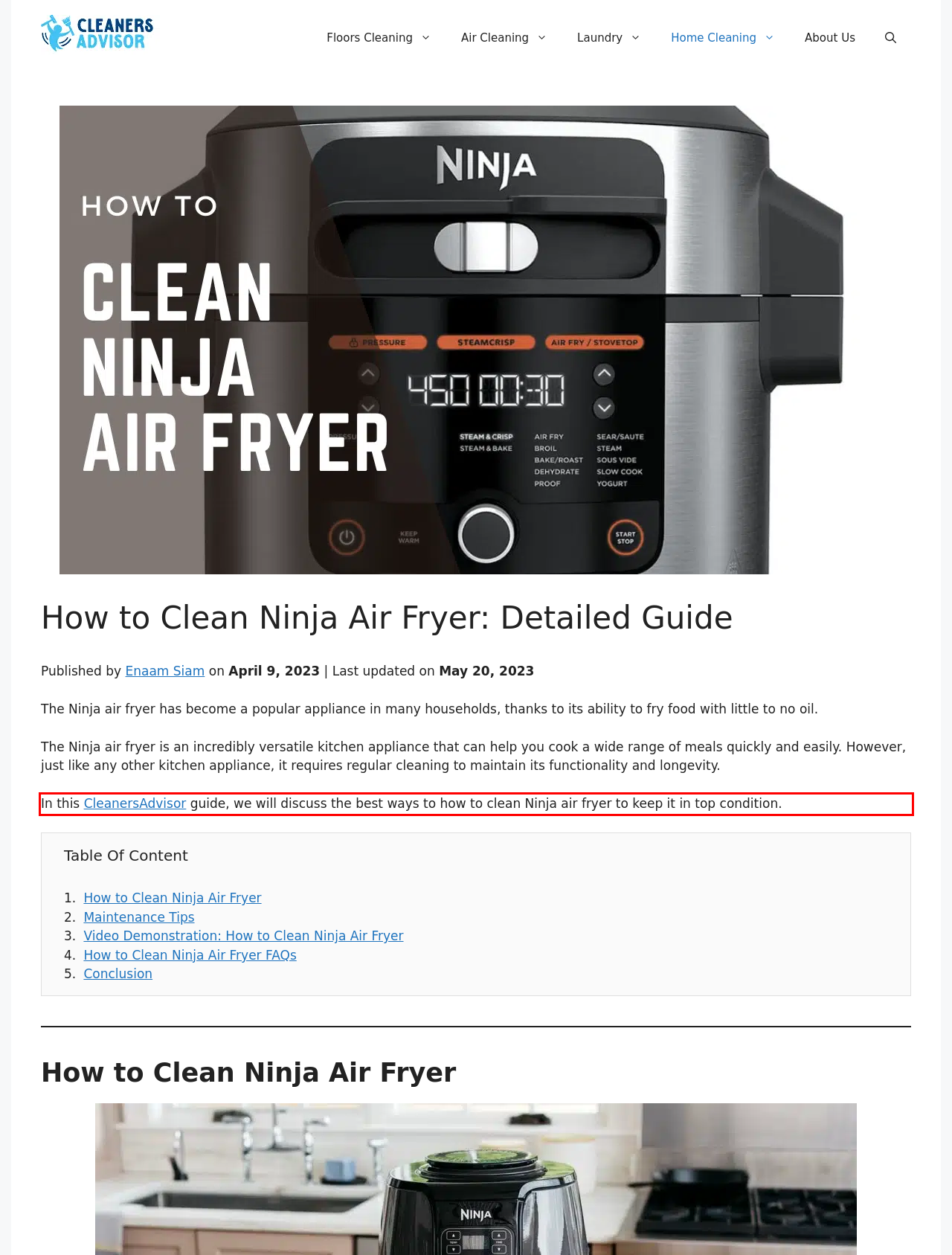You are looking at a screenshot of a webpage with a red rectangle bounding box. Use OCR to identify and extract the text content found inside this red bounding box.

In this CleanersAdvisor guide, we will discuss the best ways to how to clean Ninja air fryer to keep it in top condition.